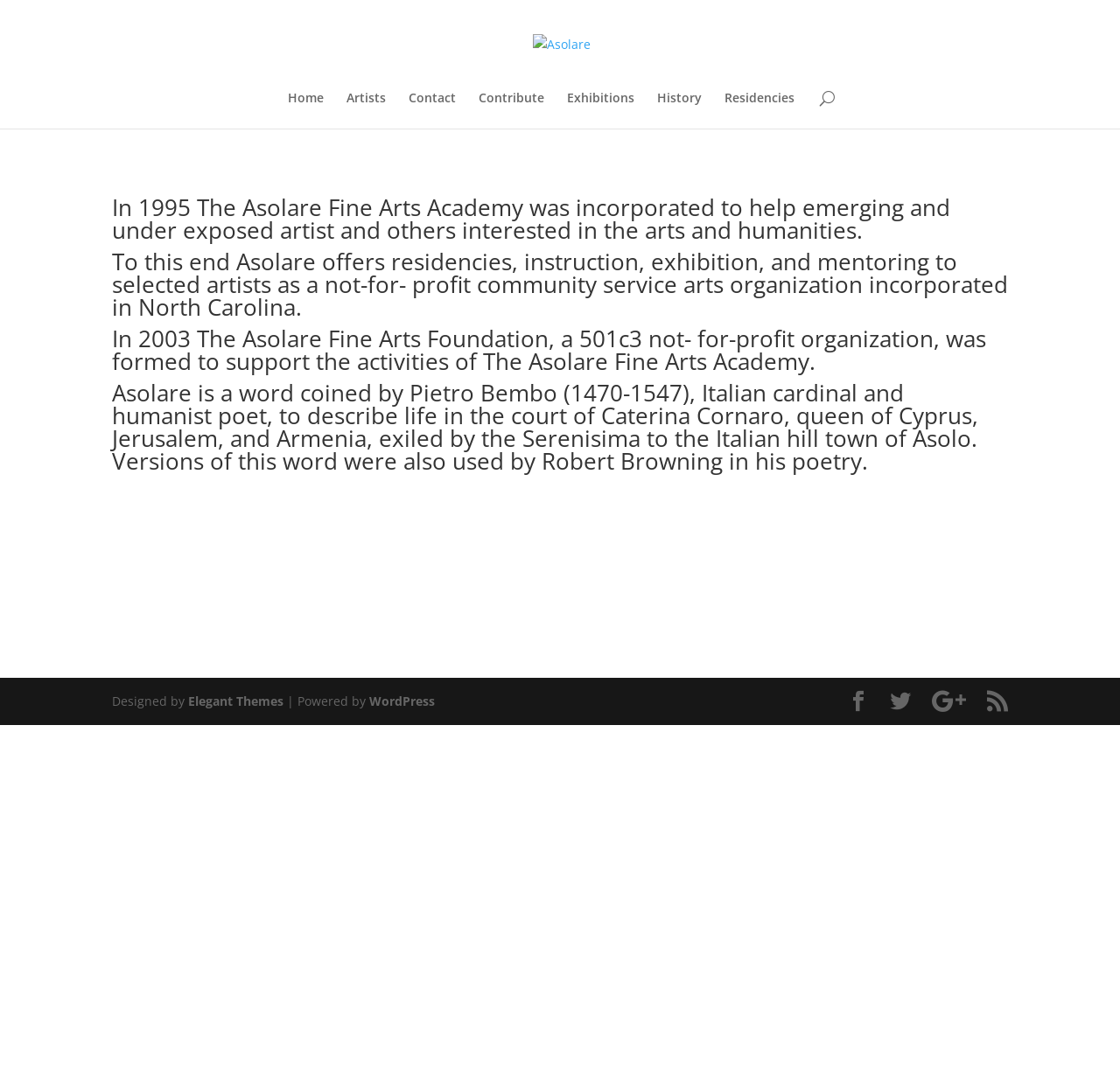Find the bounding box coordinates of the element's region that should be clicked in order to follow the given instruction: "Visit the Artists page". The coordinates should consist of four float numbers between 0 and 1, i.e., [left, top, right, bottom].

[0.309, 0.086, 0.344, 0.12]